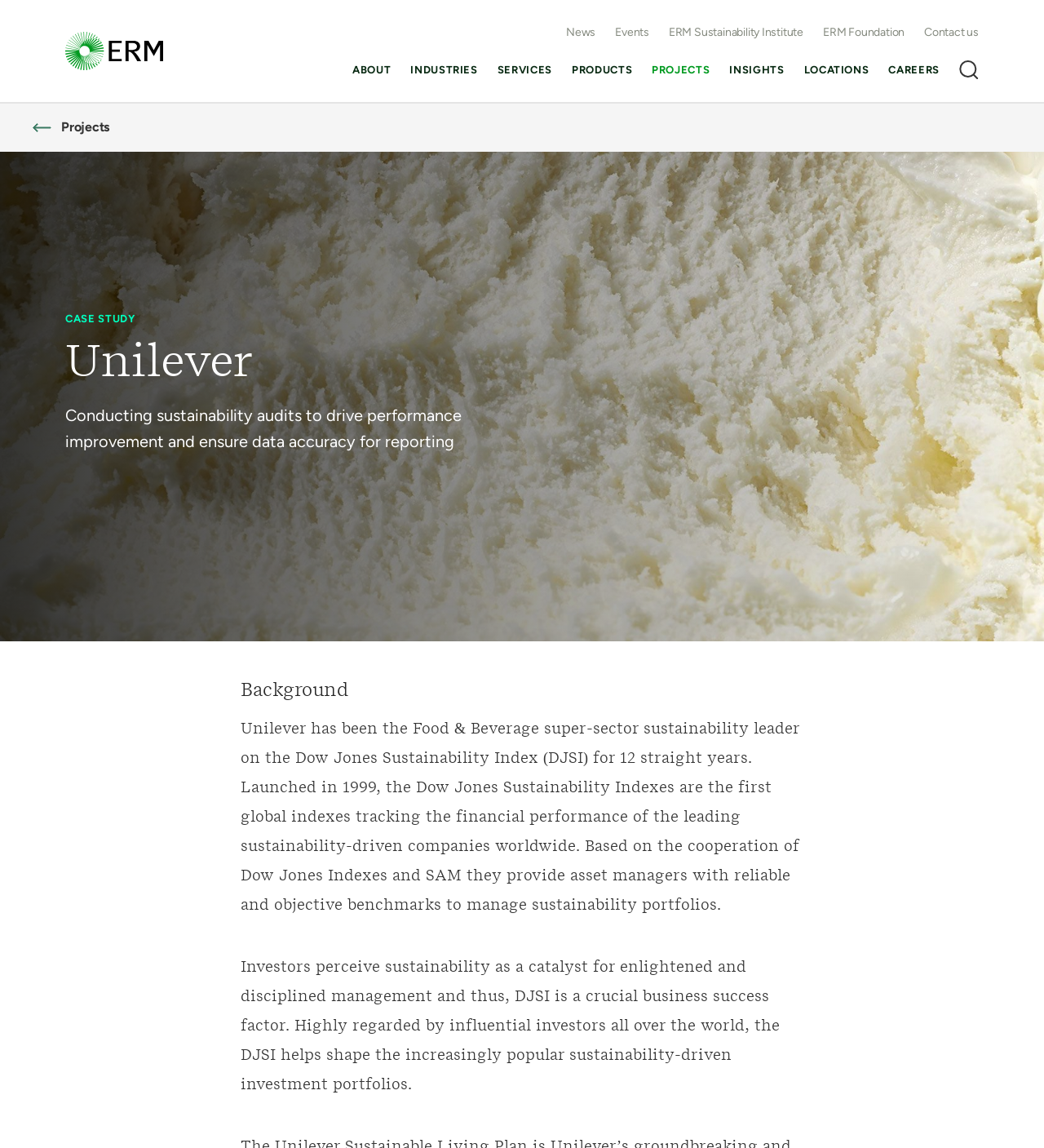Locate the bounding box coordinates of the element to click to perform the following action: 'Read the case study'. The coordinates should be given as four float values between 0 and 1, in the form of [left, top, right, bottom].

[0.062, 0.272, 0.129, 0.283]